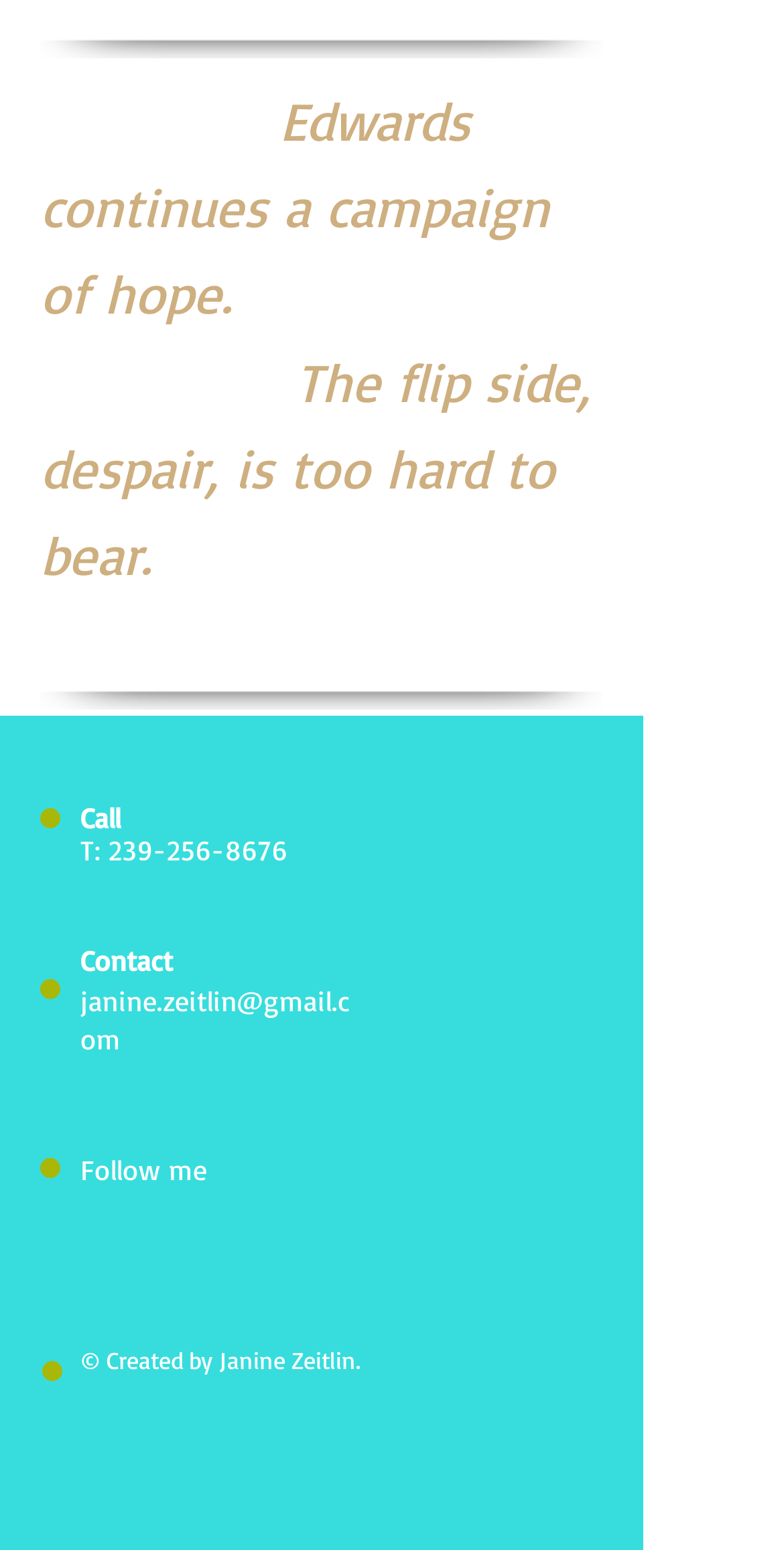Provide the bounding box coordinates of the HTML element this sentence describes: "239-256-8676". The bounding box coordinates consist of four float numbers between 0 and 1, i.e., [left, top, right, bottom].

[0.138, 0.537, 0.367, 0.559]